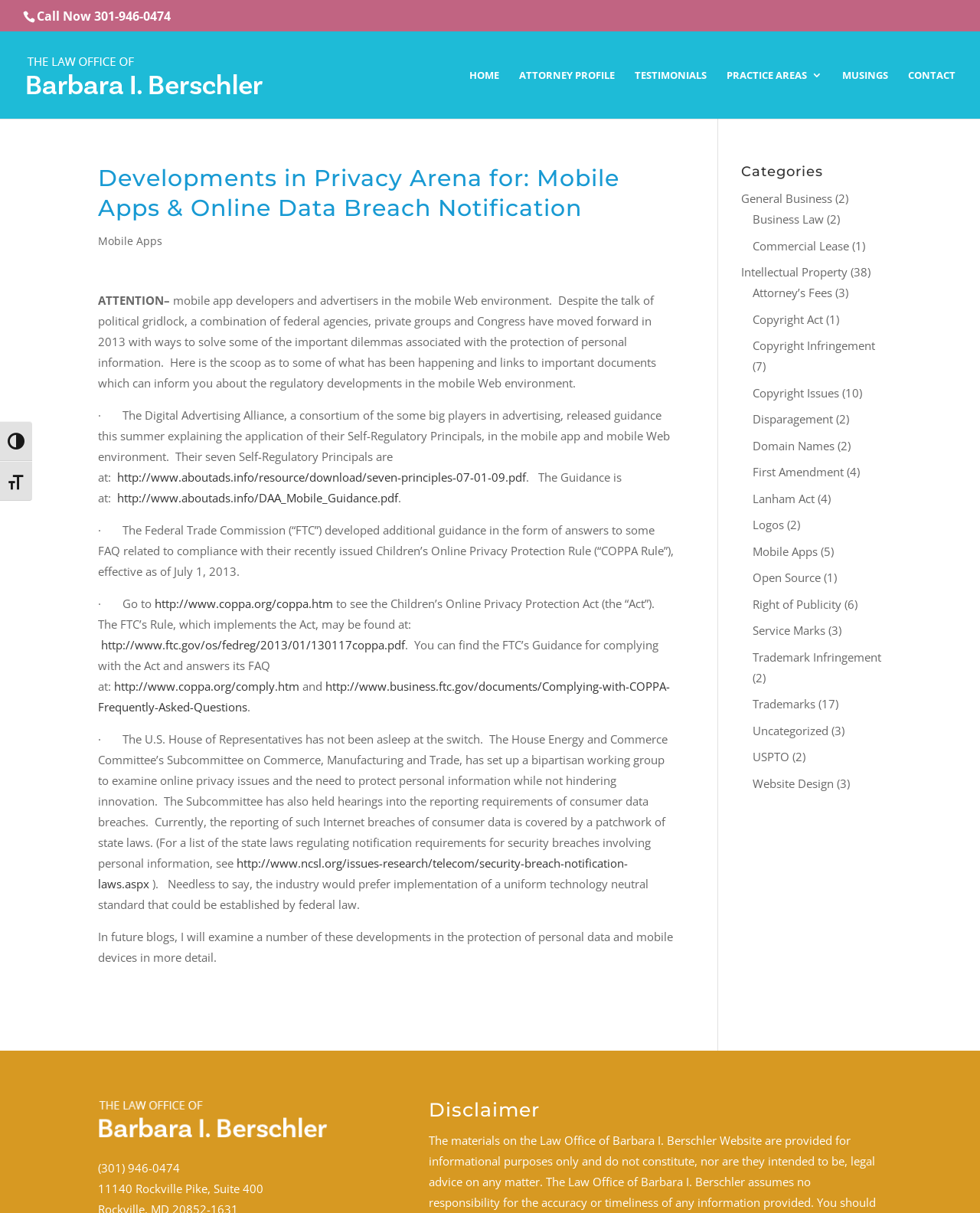Identify the bounding box for the UI element described as: "Toggle High Contrast". The coordinates should be four float numbers between 0 and 1, i.e., [left, top, right, bottom].

[0.0, 0.347, 0.033, 0.38]